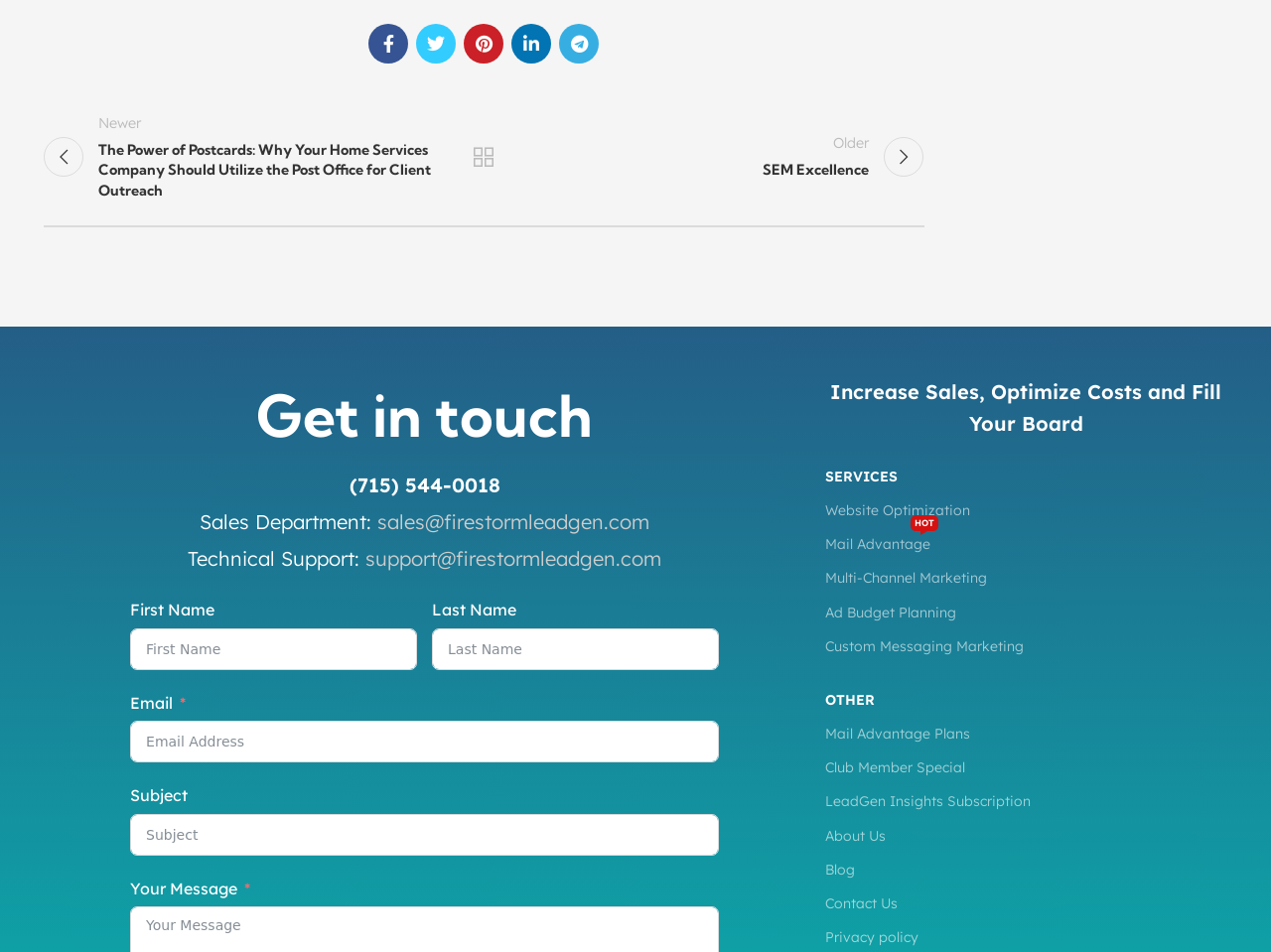What is the email address for technical support?
Please give a detailed and thorough answer to the question, covering all relevant points.

The email address for technical support can be found in the 'Get in touch' section, which is located in the middle of the webpage. It is displayed as a link element with the value 'support@firestormleadgen.com'.